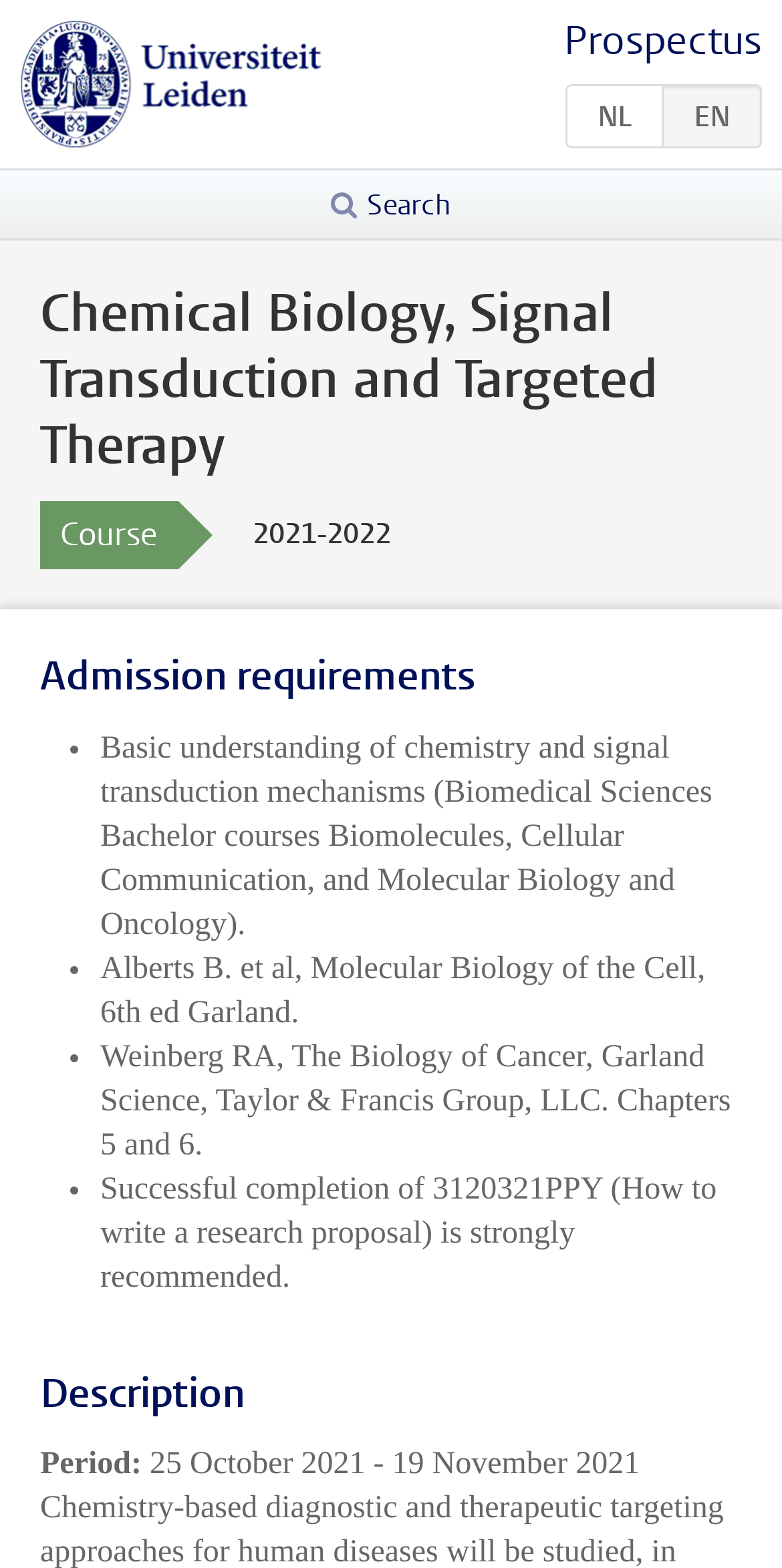Locate the bounding box of the UI element defined by this description: "Prospectus". The coordinates should be given as four float numbers between 0 and 1, formatted as [left, top, right, bottom].

[0.721, 0.009, 0.974, 0.043]